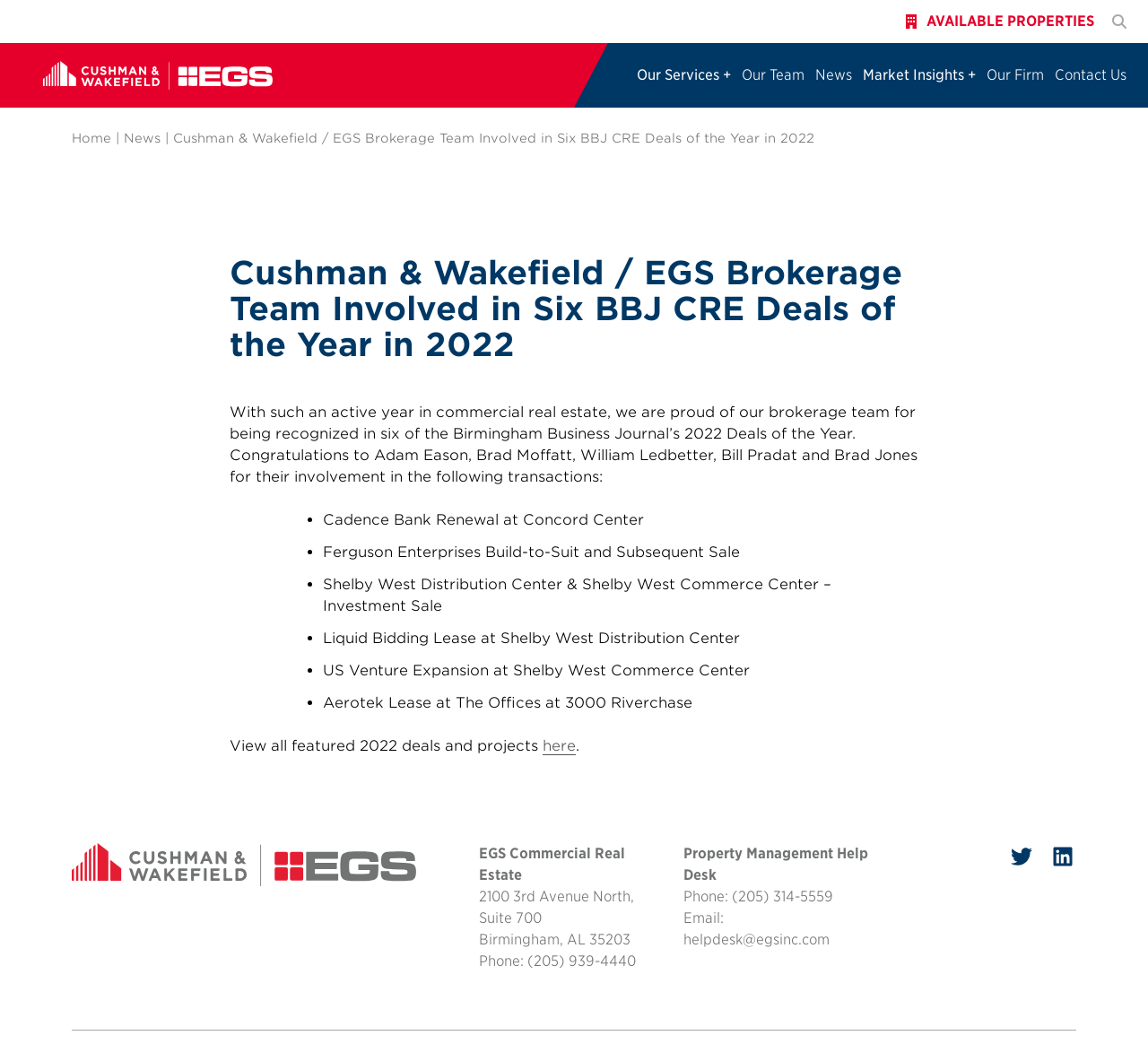Give a comprehensive overview of the webpage, including key elements.

This webpage is about EGS Commercial Real Estate, Inc. and its brokerage team's achievements in 2022. At the top of the page, there are several links, including "AVAILABLE PROPERTIES" and "EGS Commercial Real Estate, Inc", which is accompanied by an image of the company's logo. 

Below these links, there is a navigation menu with options such as "Our Services", "Our Team", "News", "Market Insights", and "Our Firm". 

The main content of the page is an article that congratulates the brokerage team for being recognized in six of the Birmingham Business Journal's 2022 Deals of the Year. The article lists the six transactions, including Cadence Bank Renewal at Concord Center, Ferguson Enterprises Build-to-Suit and Subsequent Sale, and Shelby West Distribution Center & Shelby West Commerce Center – Investment Sale, among others. 

At the bottom of the page, there is a section with the company's contact information, including its address, phone number, and email. There is also a link to the company's property management help desk and its social media profiles, including Twitter and LinkedIn.